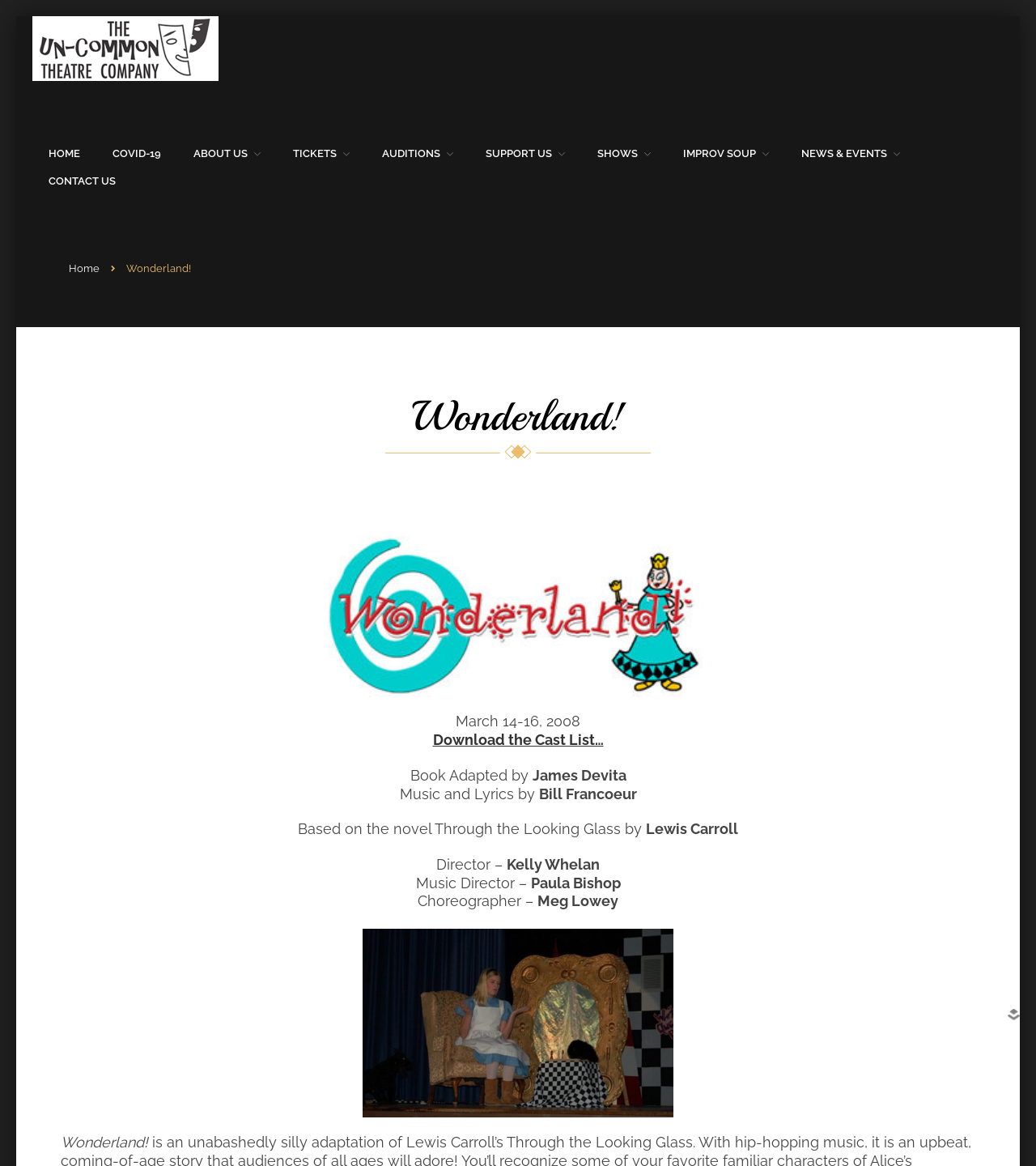Based on the element description "News & Events", predict the bounding box coordinates of the UI element.

[0.759, 0.12, 0.883, 0.144]